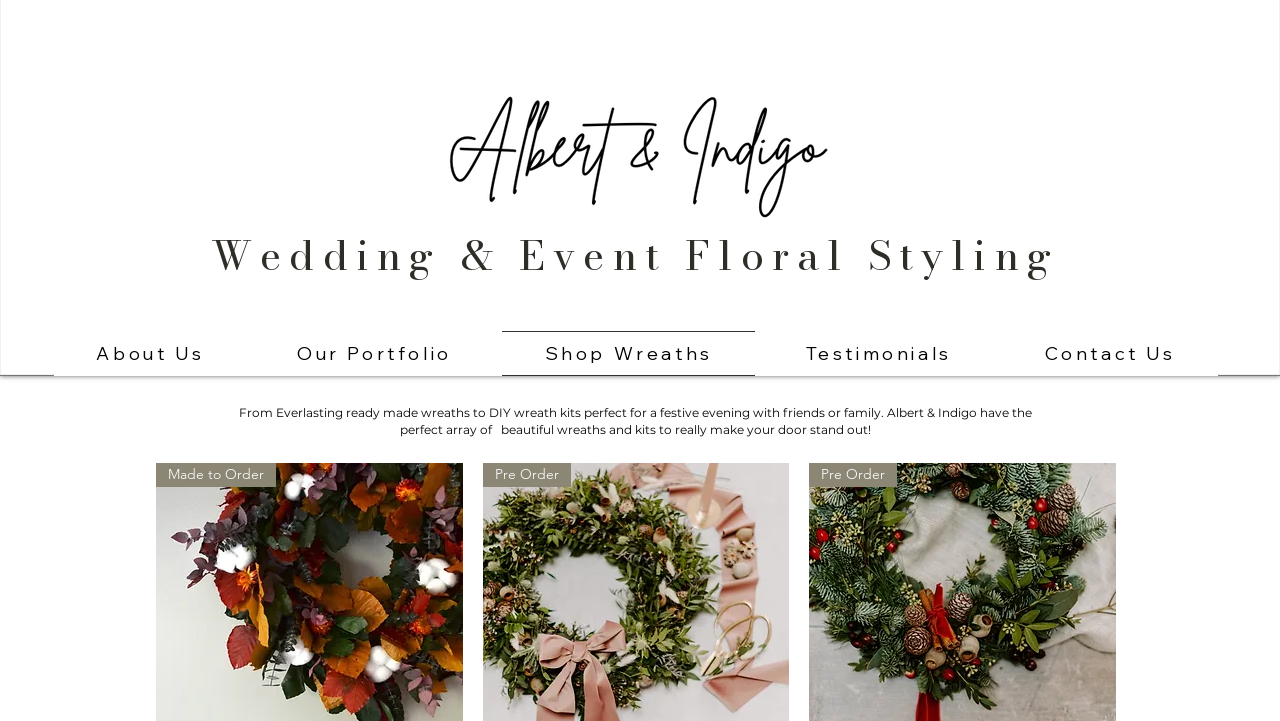Provide your answer to the question using just one word or phrase: What is the position of the navigation section?

Below the heading